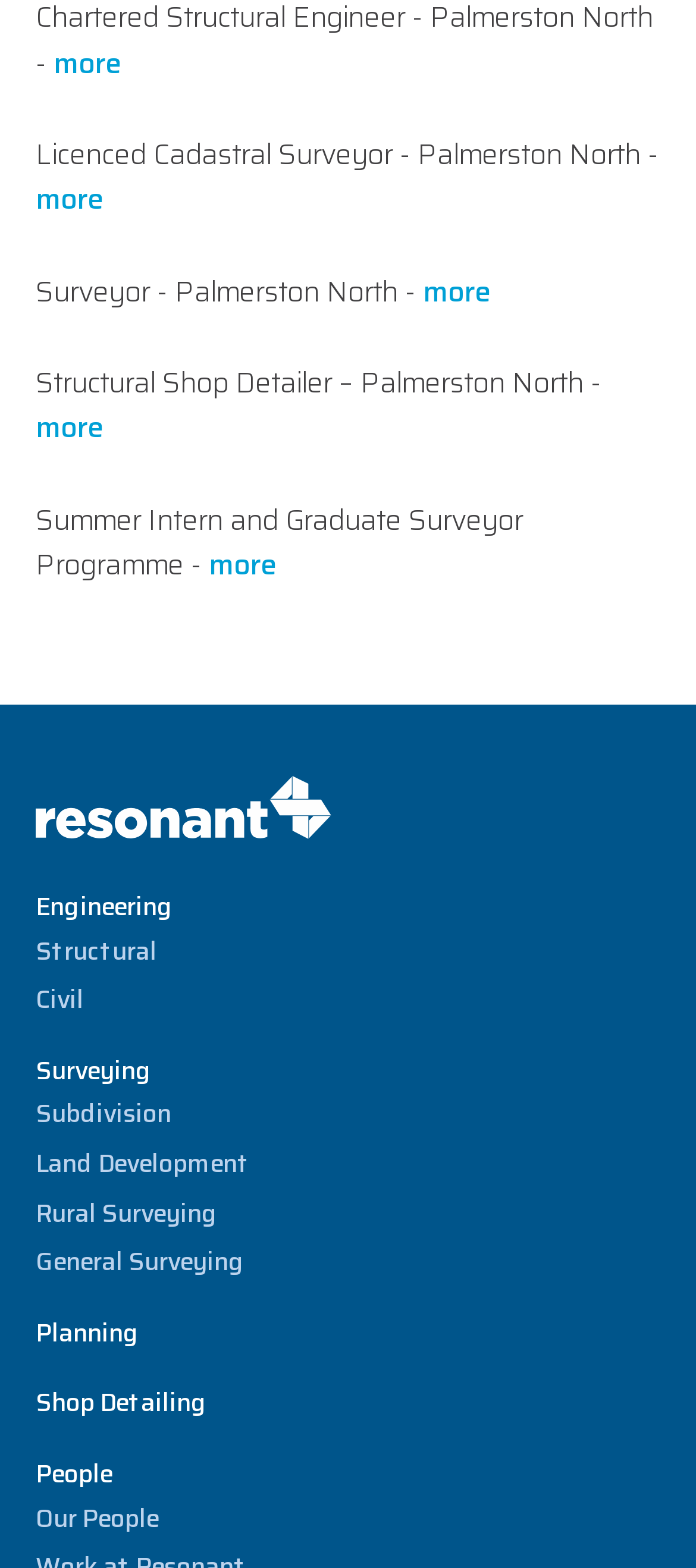Please specify the bounding box coordinates of the element that should be clicked to execute the given instruction: 'Click on 'People' to view our people'. Ensure the coordinates are four float numbers between 0 and 1, expressed as [left, top, right, bottom].

[0.051, 0.927, 0.162, 0.952]